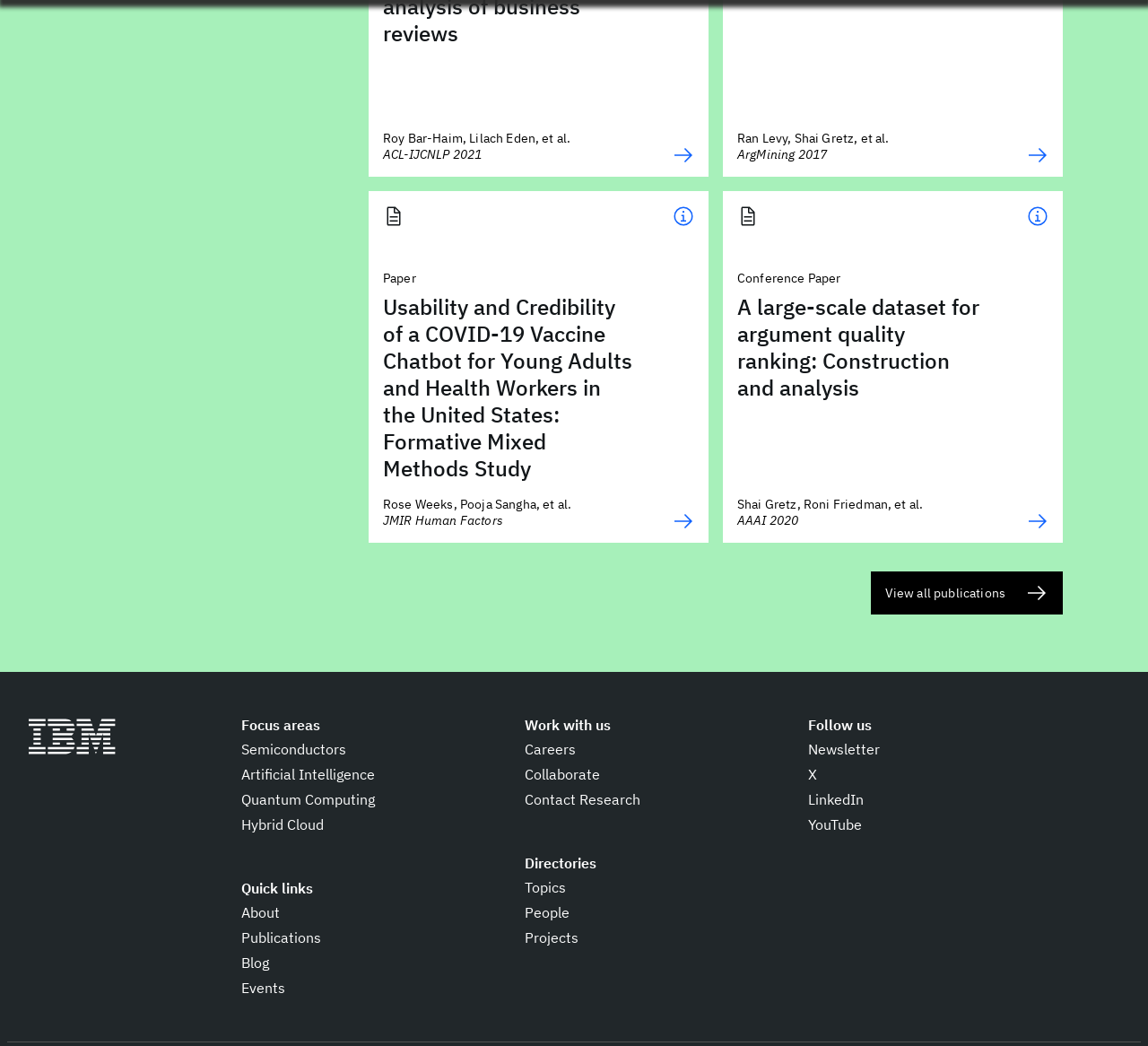Kindly respond to the following question with a single word or a brief phrase: 
What is the topic of the first article?

COVID-19 Vaccine Chatbot